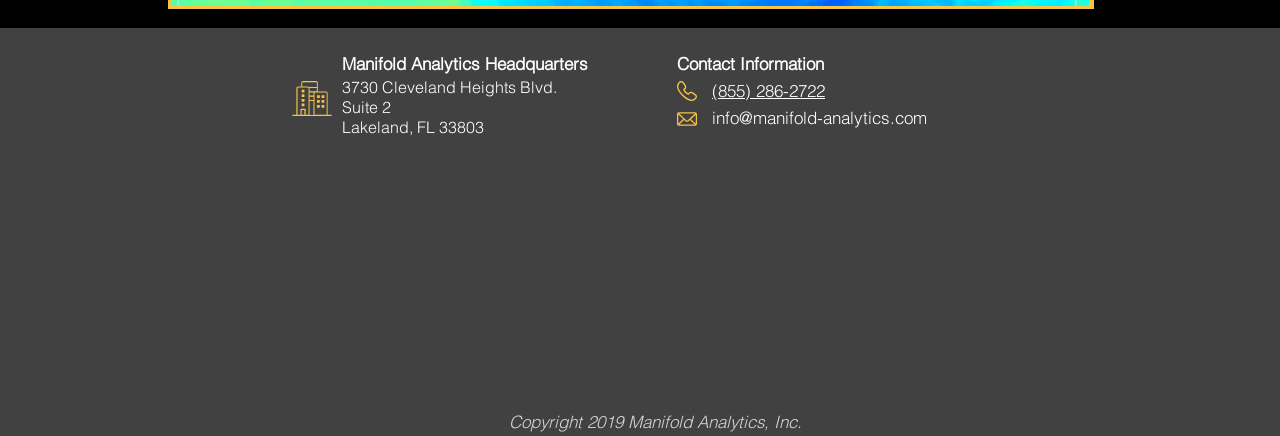Please determine the bounding box coordinates for the UI element described as: ") 286-2722".

[0.582, 0.184, 0.645, 0.232]